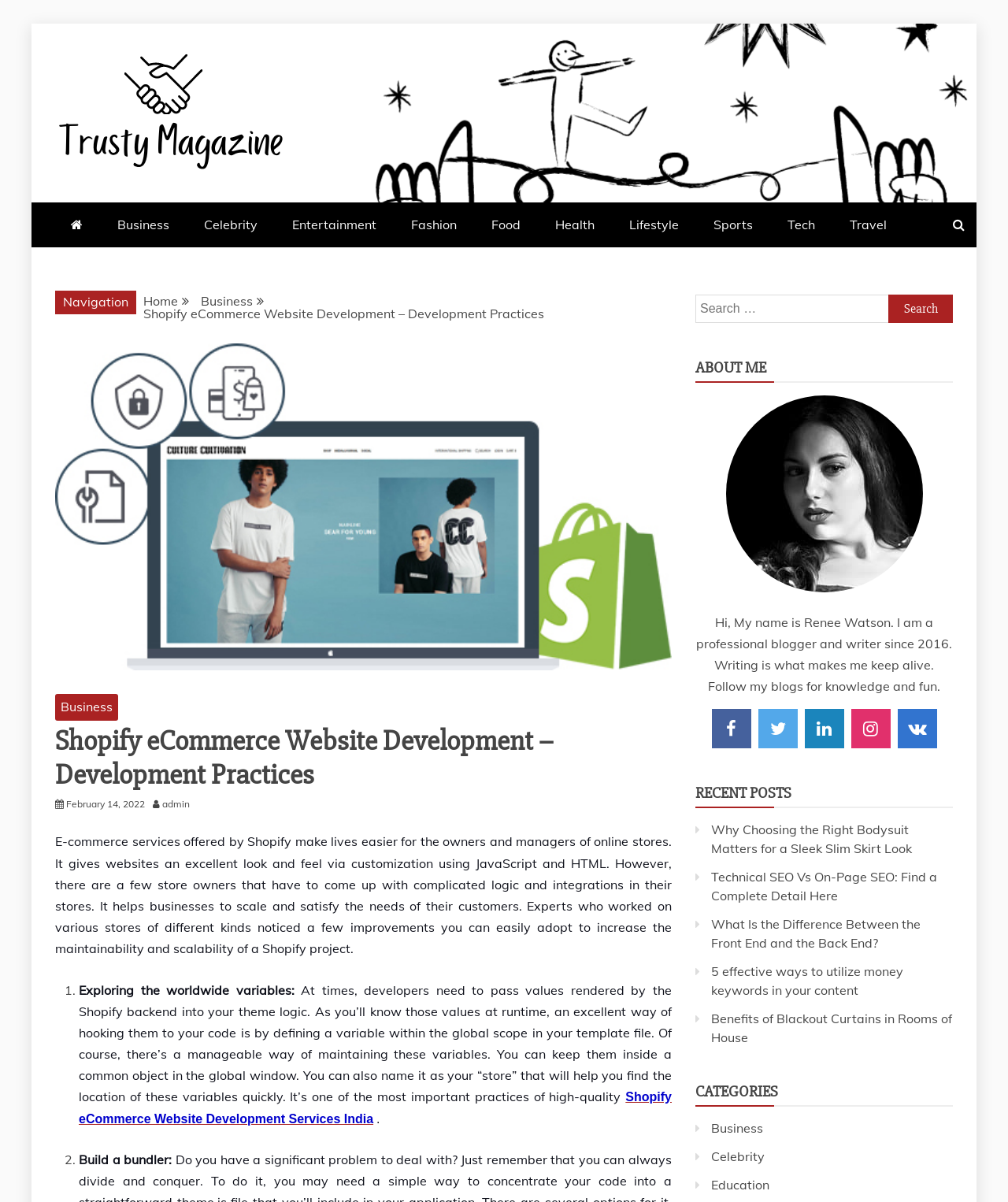Bounding box coordinates should be in the format (top-left x, top-left y, bottom-right x, bottom-right y) and all values should be floating point numbers between 0 and 1. Determine the bounding box coordinate for the UI element described as: parent_node: Search for: value="Search"

[0.881, 0.245, 0.945, 0.269]